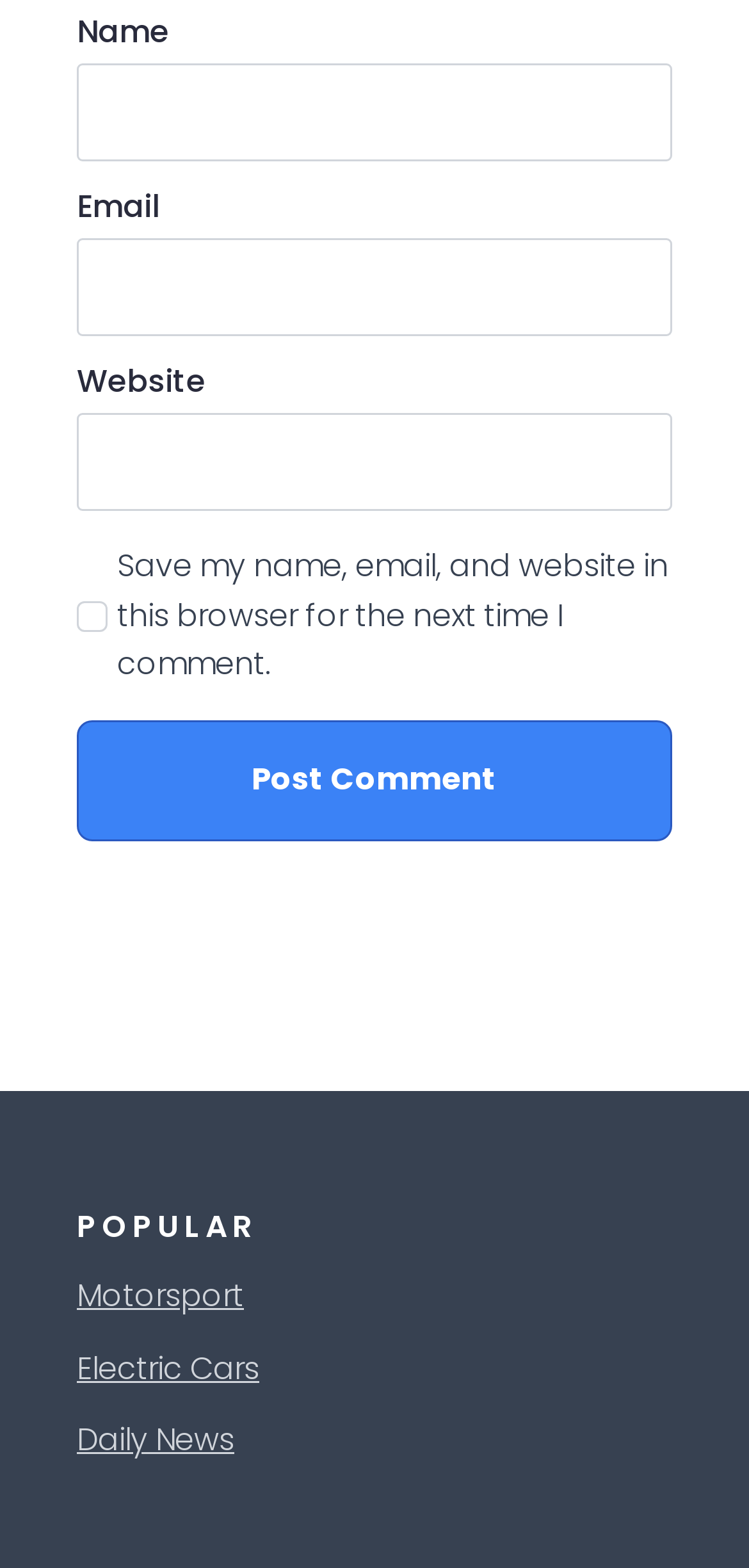What is the function of the 'Post Comment' button?
Refer to the image and provide a concise answer in one word or phrase.

Submit comment